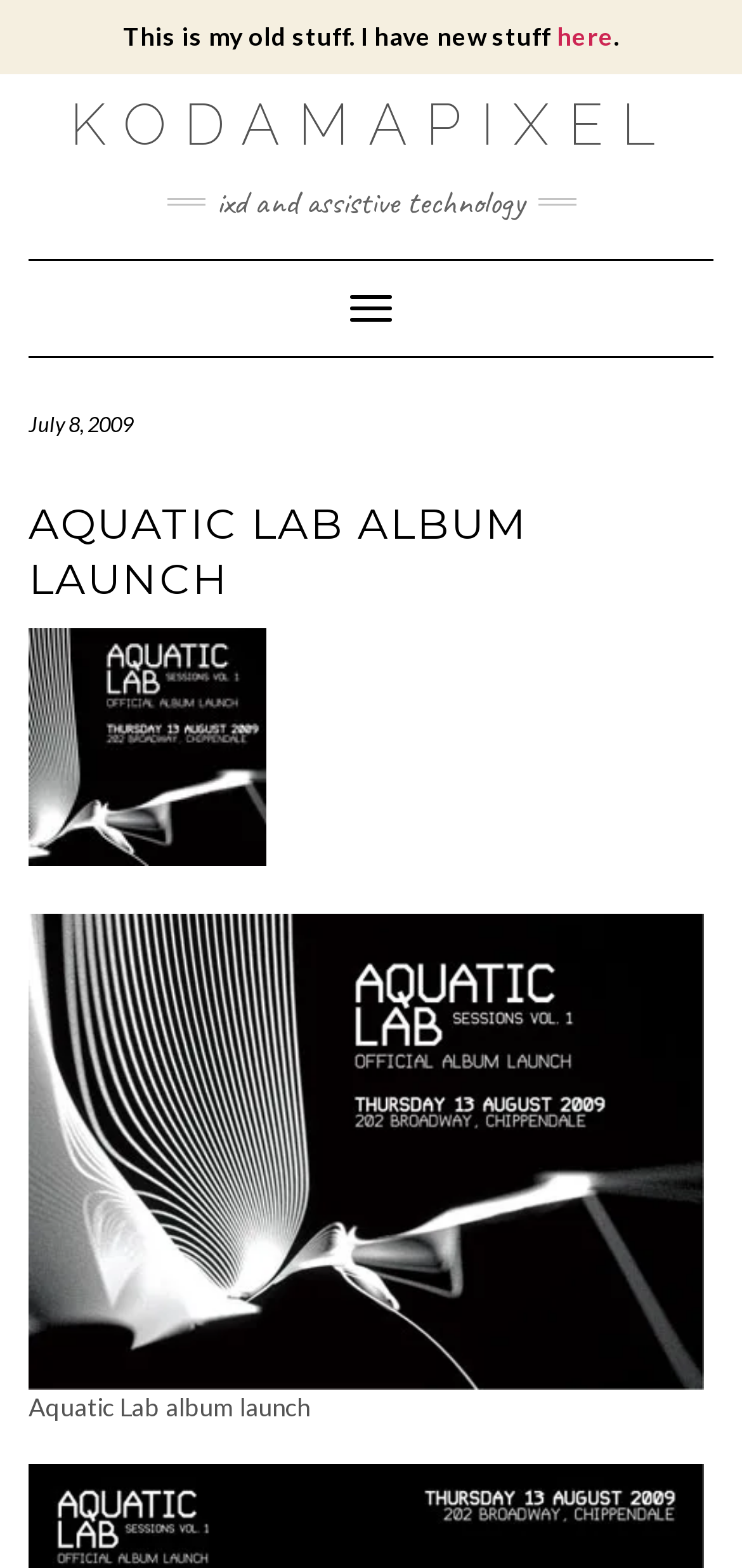Explain the features and main sections of the webpage comprehensively.

The webpage appears to be a blog post titled "Aquatic Lab Album Launch" by kodamapixel. At the top, there is a brief message stating "This is my old stuff. I have new stuff" with a link to "here" next to it, which likely directs to the author's newer content. 

Below this message, the main header "KODAMAPIXEL" is prominently displayed, followed by a subtitle "ixd and assistive technology". 

On the left side, there is a main navigation menu with a toggle button. Above the navigation menu, the date "July 8, 2009" is displayed. 

The main content of the page is headed by a large title "AQUATIC LAB ALBUM LAUNCH", accompanied by a smaller image related to the album launch. 

Below the title, there is a larger image of the album launch, with a caption "Aquatic Lab album launch" at the bottom. The image takes up most of the page's width.